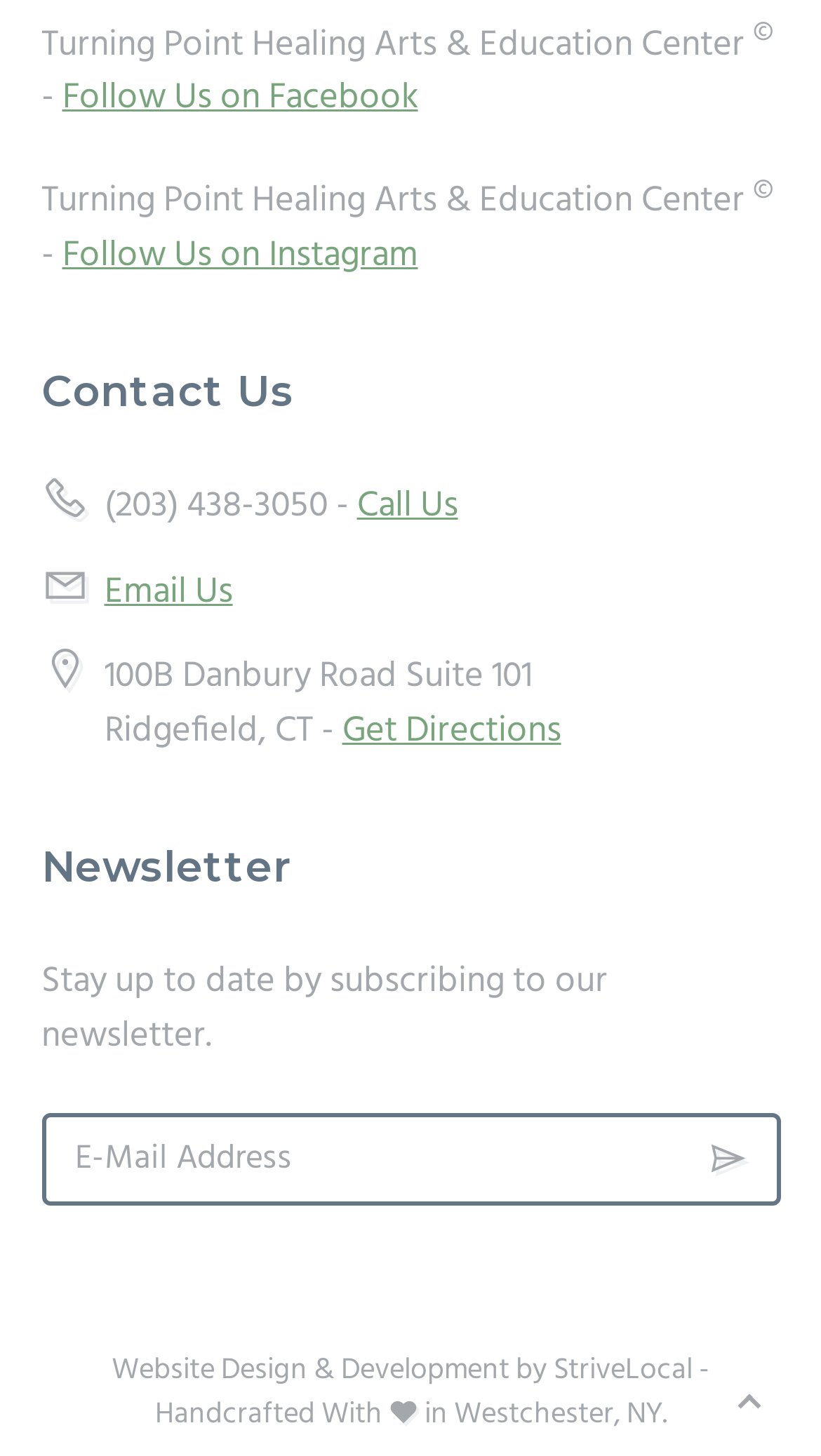Where is the center located?
Answer with a single word or phrase by referring to the visual content.

Ridgefield, CT